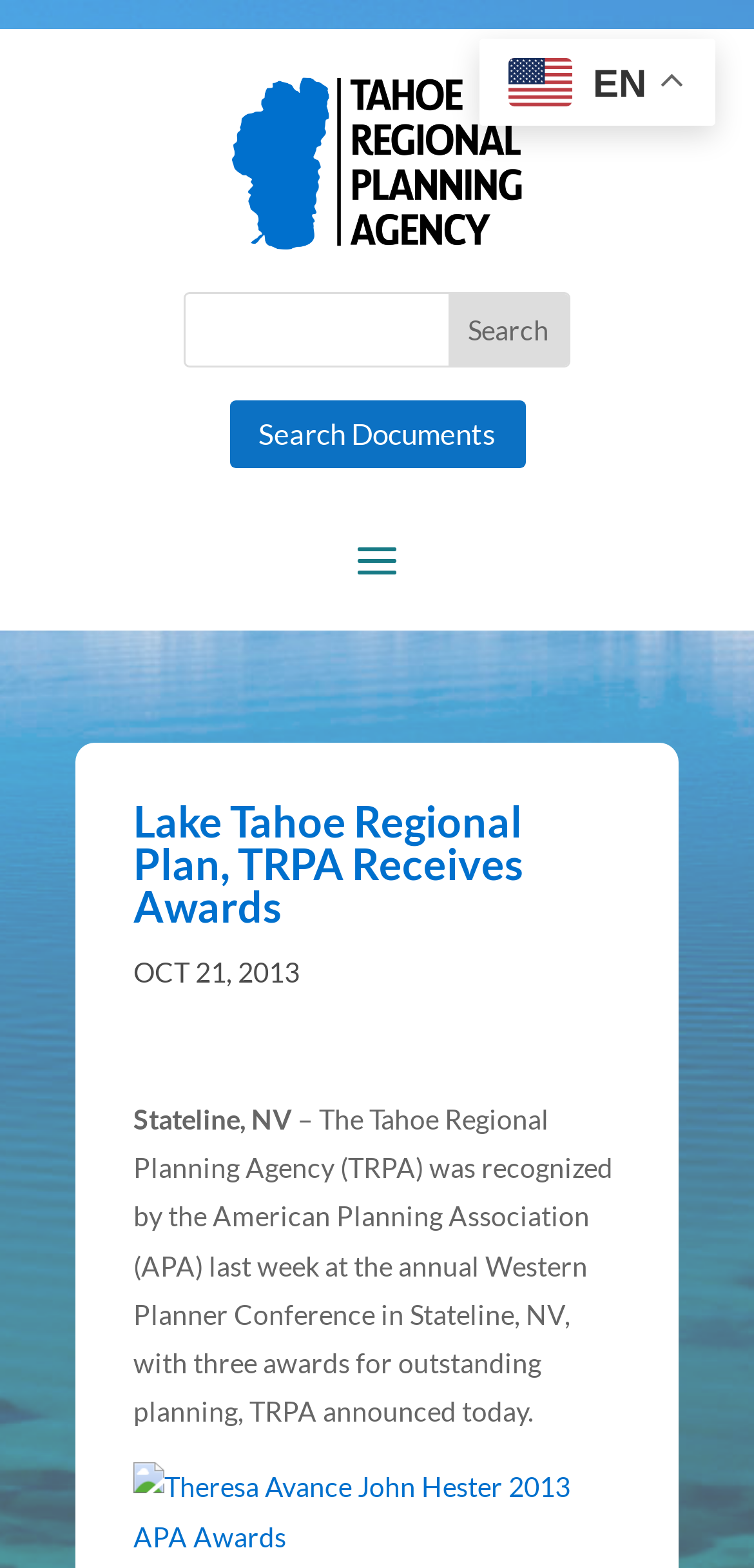What is the date of the announcement?
Give a one-word or short phrase answer based on the image.

OCT 21, 2013